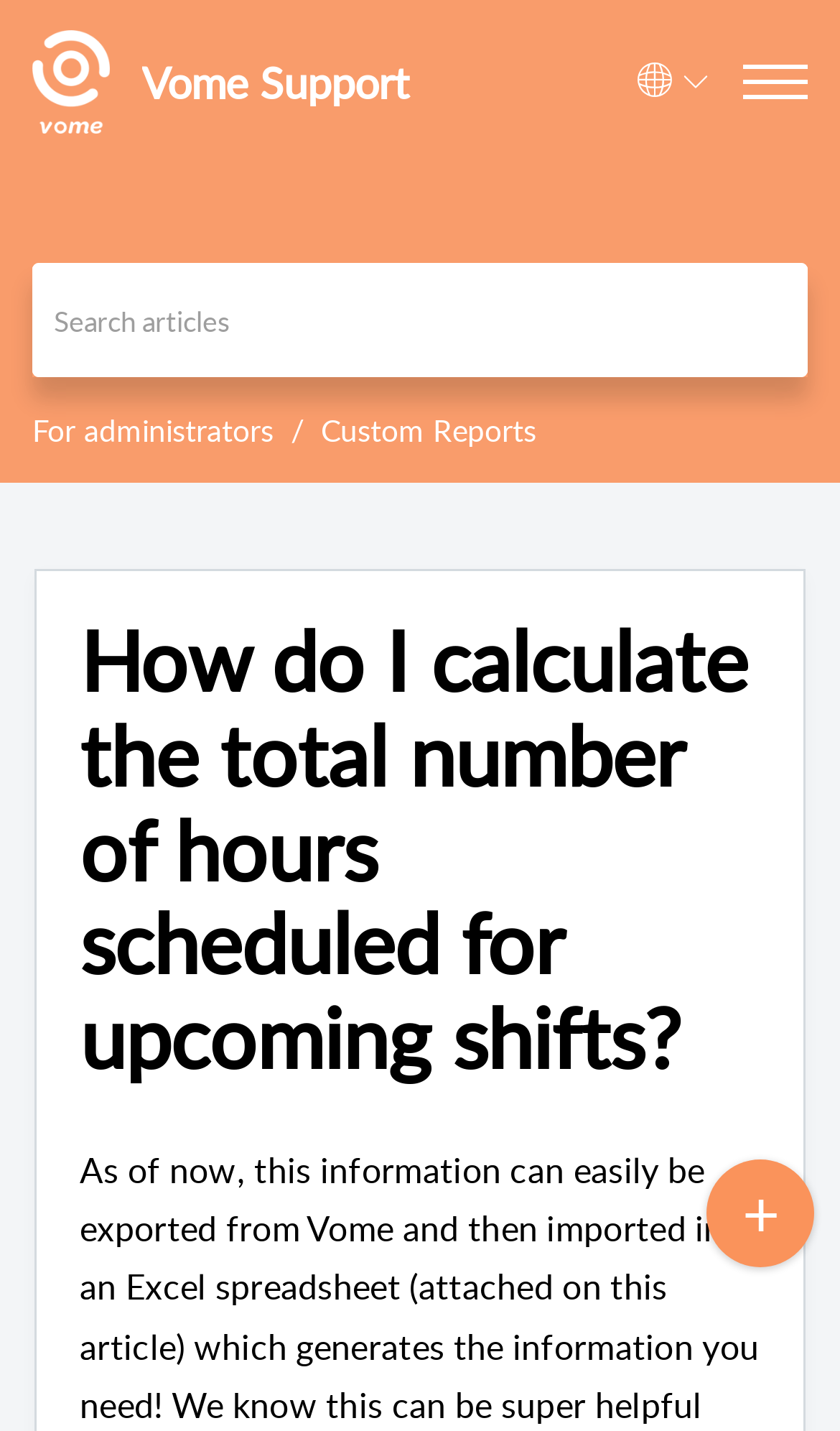Please reply with a single word or brief phrase to the question: 
What is the current article about?

Calculating total hours